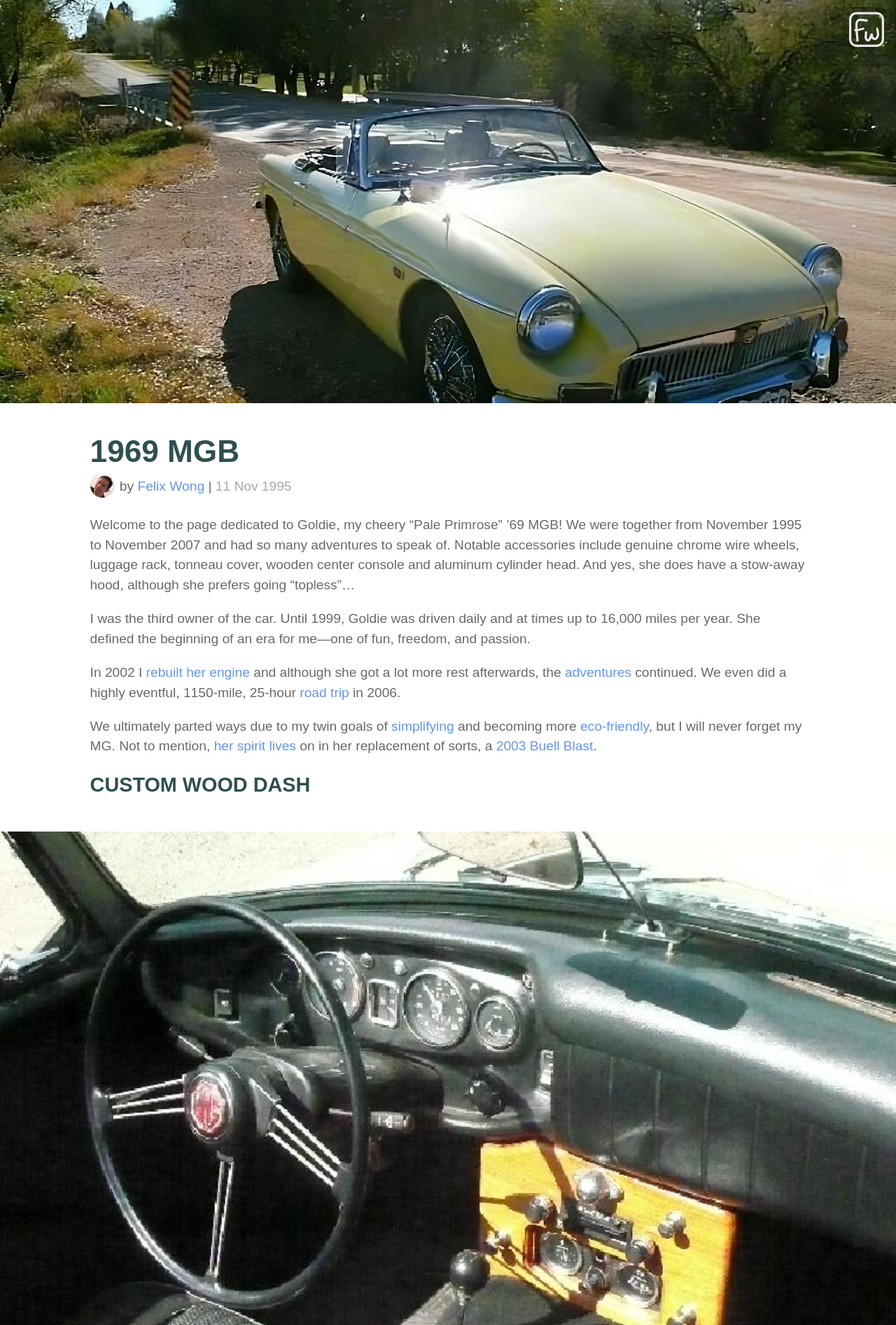How many years did the author own the MGB?
Provide an in-depth and detailed explanation in response to the question.

From the text 'A week later I sold the MGB that I owned for 12 years.', I can determine that the author owned the MGB for 12 years.